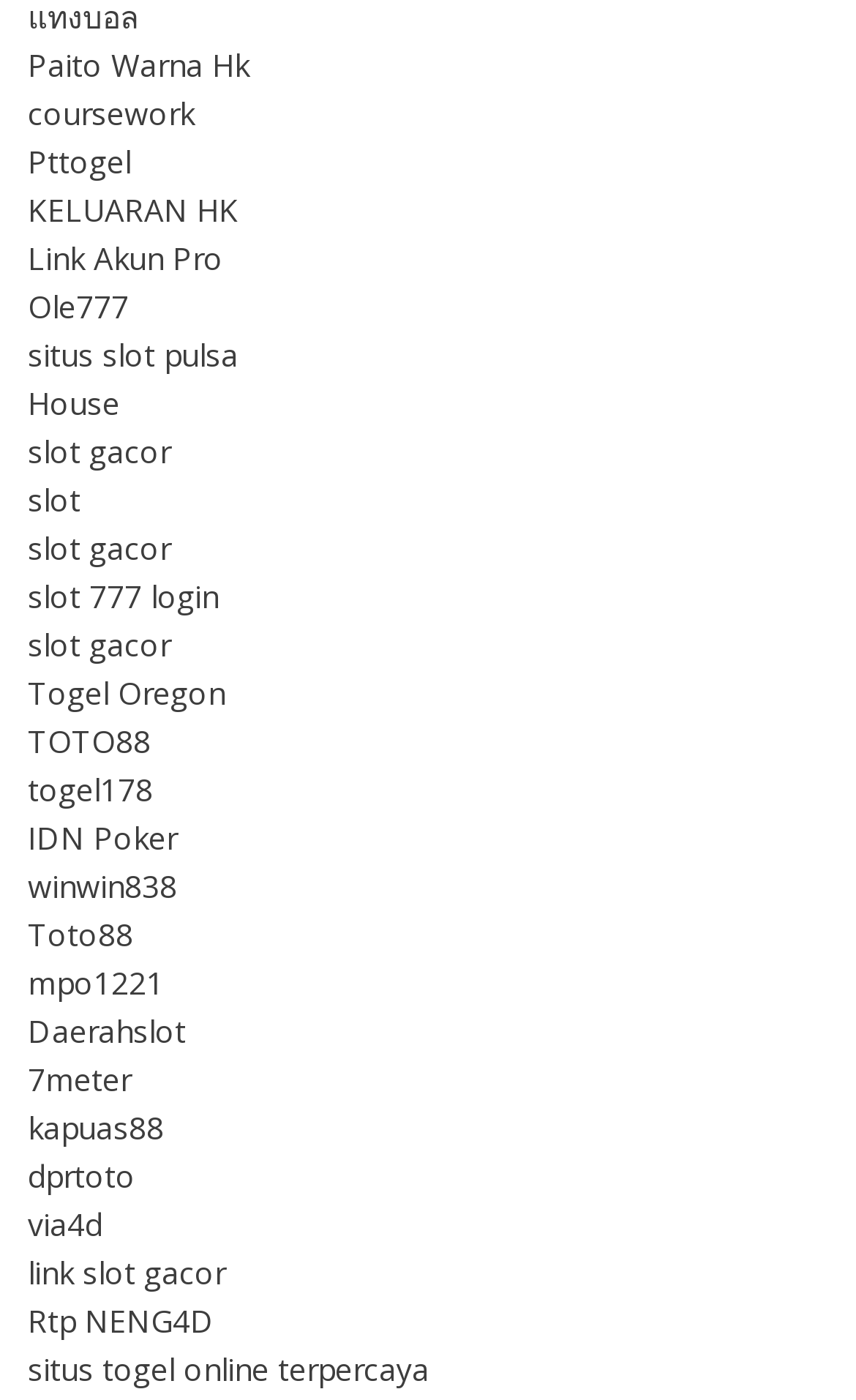What is the last link on the webpage?
Look at the image and respond with a single word or a short phrase.

situs togel online terpercaya